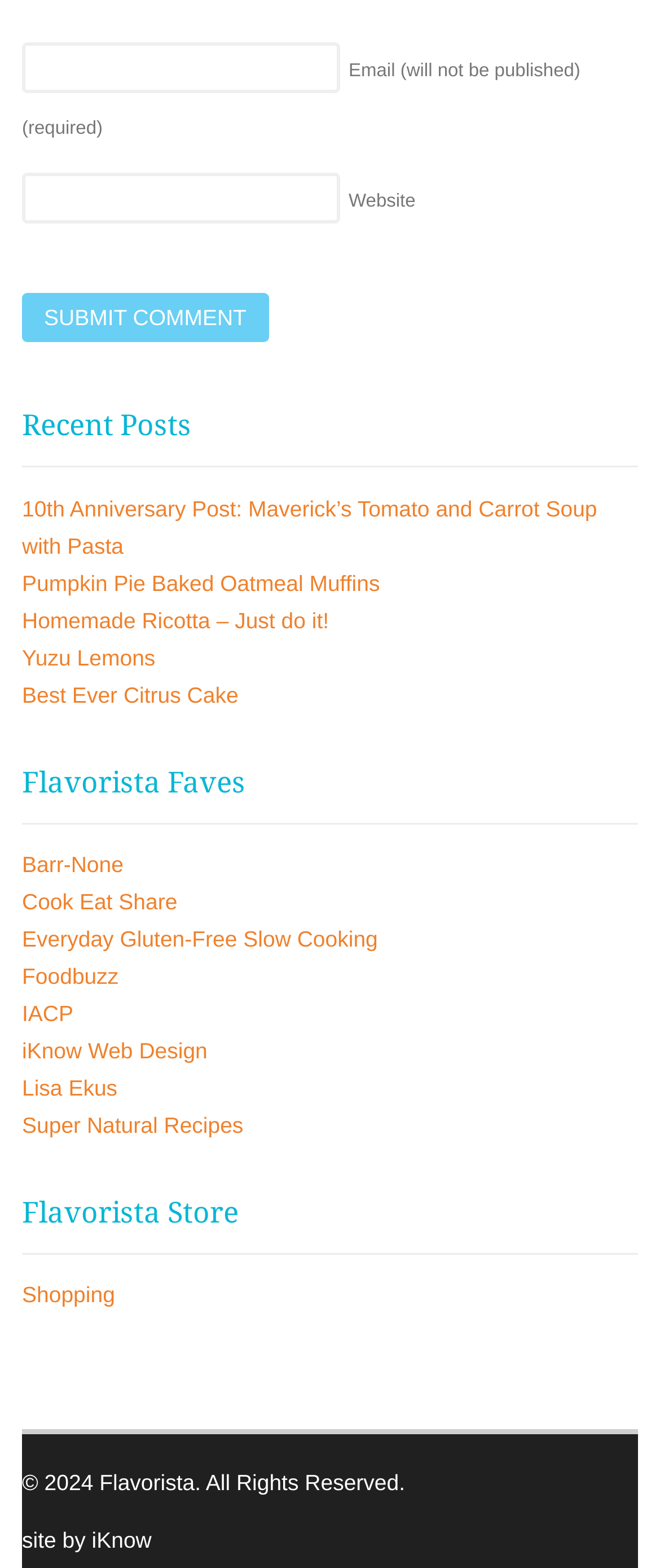Please determine the bounding box coordinates of the element to click on in order to accomplish the following task: "Submit a comment". Ensure the coordinates are four float numbers ranging from 0 to 1, i.e., [left, top, right, bottom].

[0.033, 0.186, 0.407, 0.218]